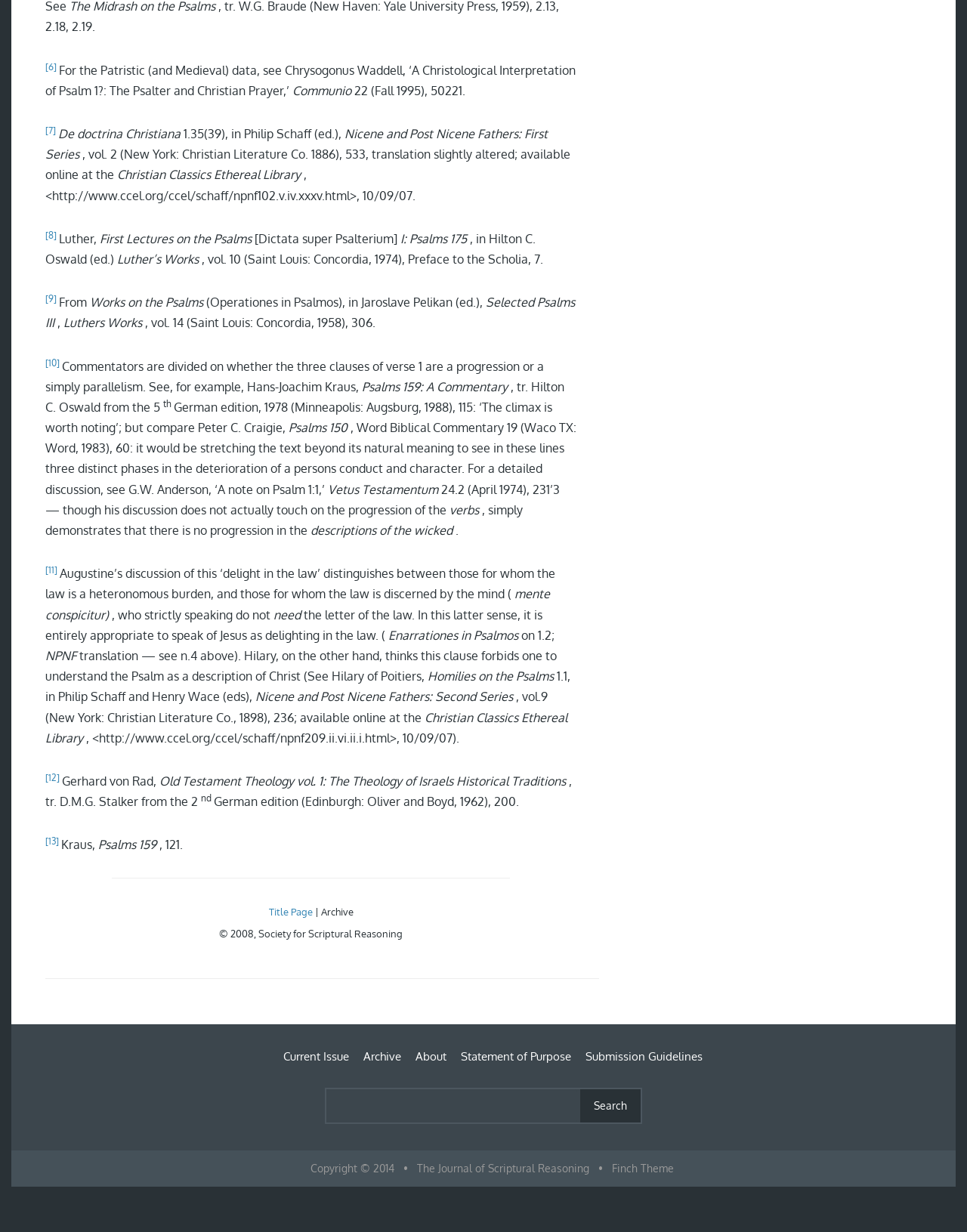What is the name of the author mentioned in the second citation?
Based on the screenshot, answer the question with a single word or phrase.

Philip Schaff